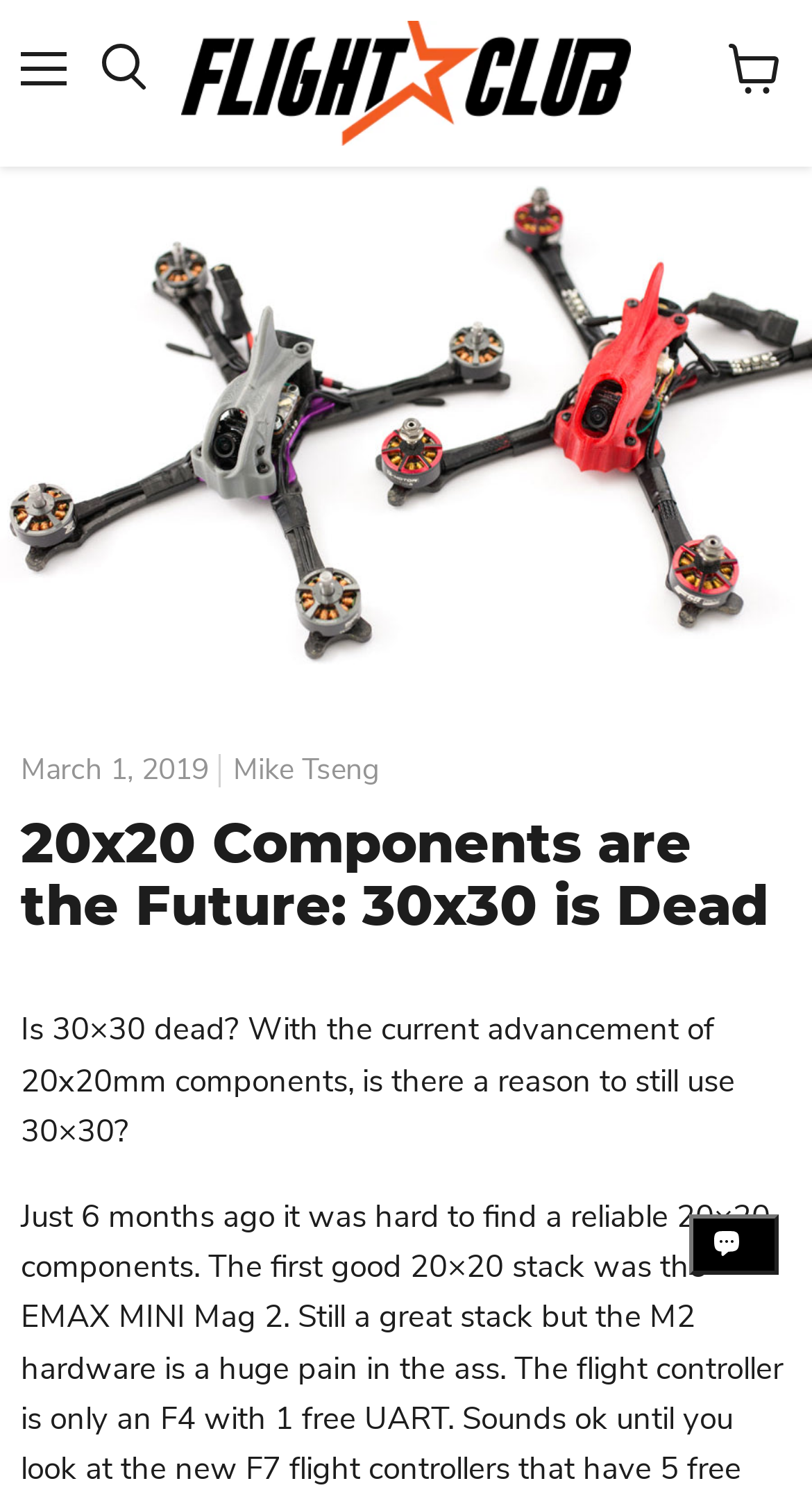Please respond in a single word or phrase: 
Who is the author of the article?

Mike Tseng